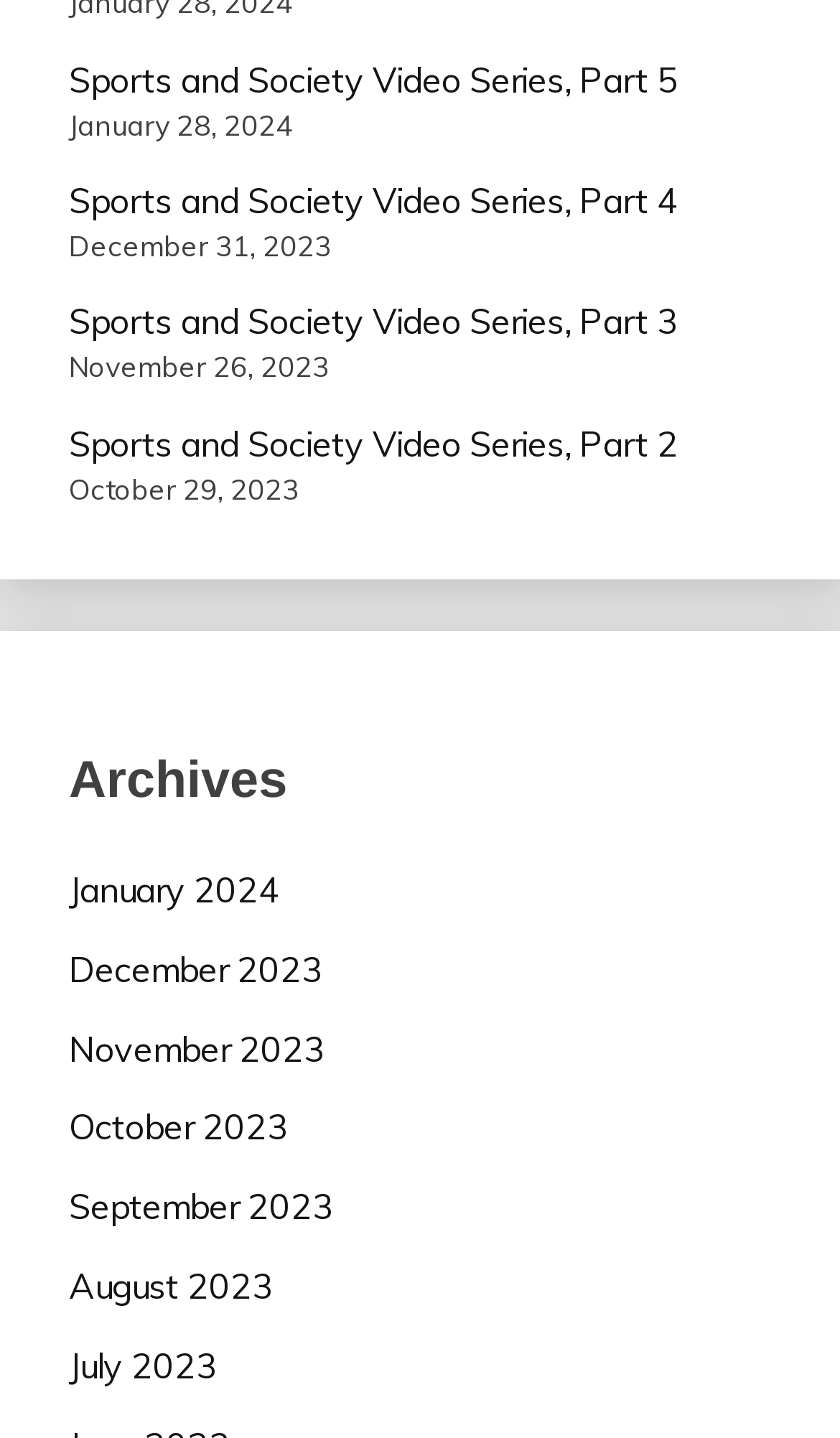Can you look at the image and give a comprehensive answer to the question:
What is the most recent video part?

The most recent video part can be determined by looking at the dates associated with each part. The date associated with Part 5 is December 31, 2023, which is the most recent date among all the parts.